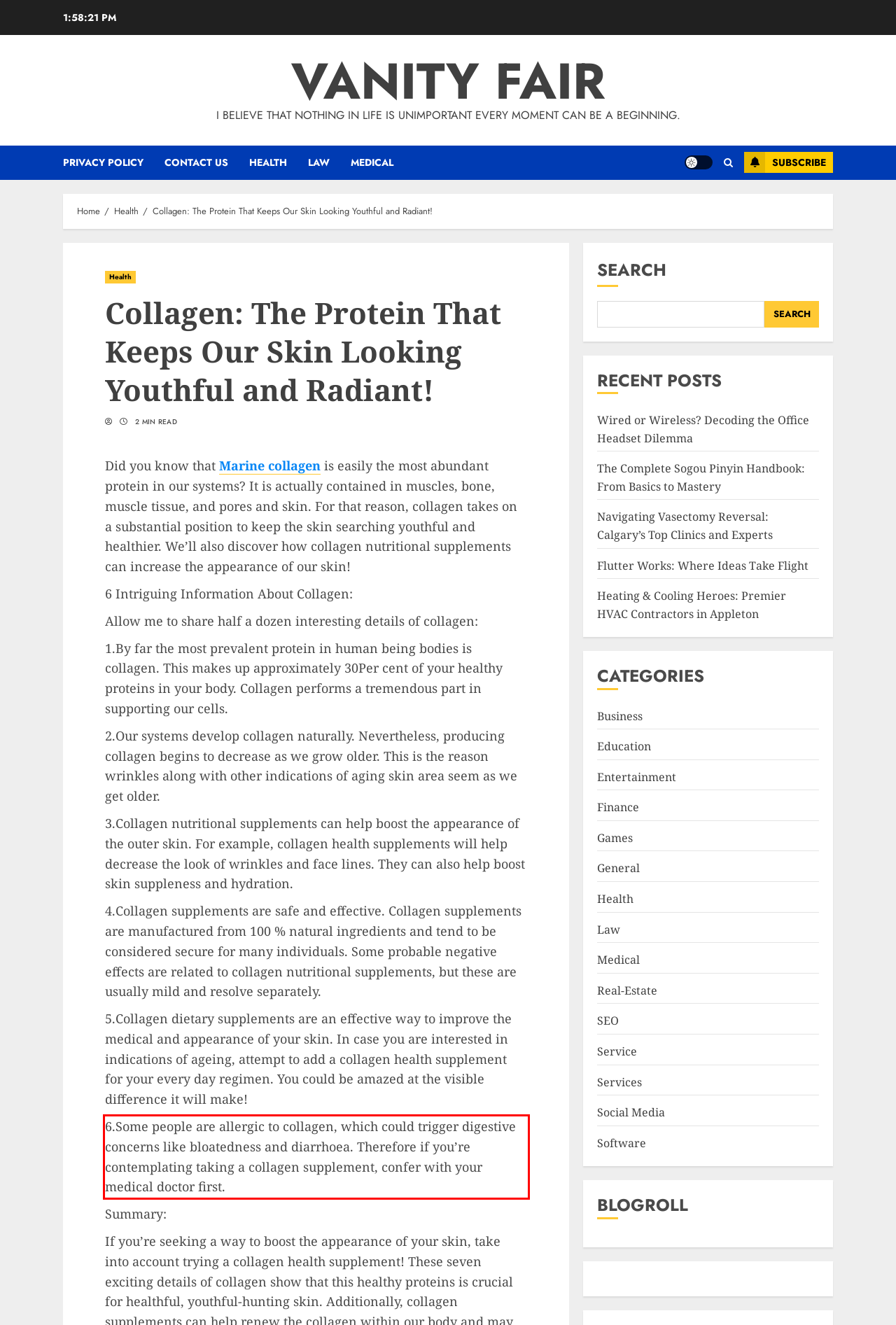From the given screenshot of a webpage, identify the red bounding box and extract the text content within it.

6.Some people are allergic to collagen, which could trigger digestive concerns like bloatedness and diarrhoea. Therefore if you’re contemplating taking a collagen supplement, confer with your medical doctor first.